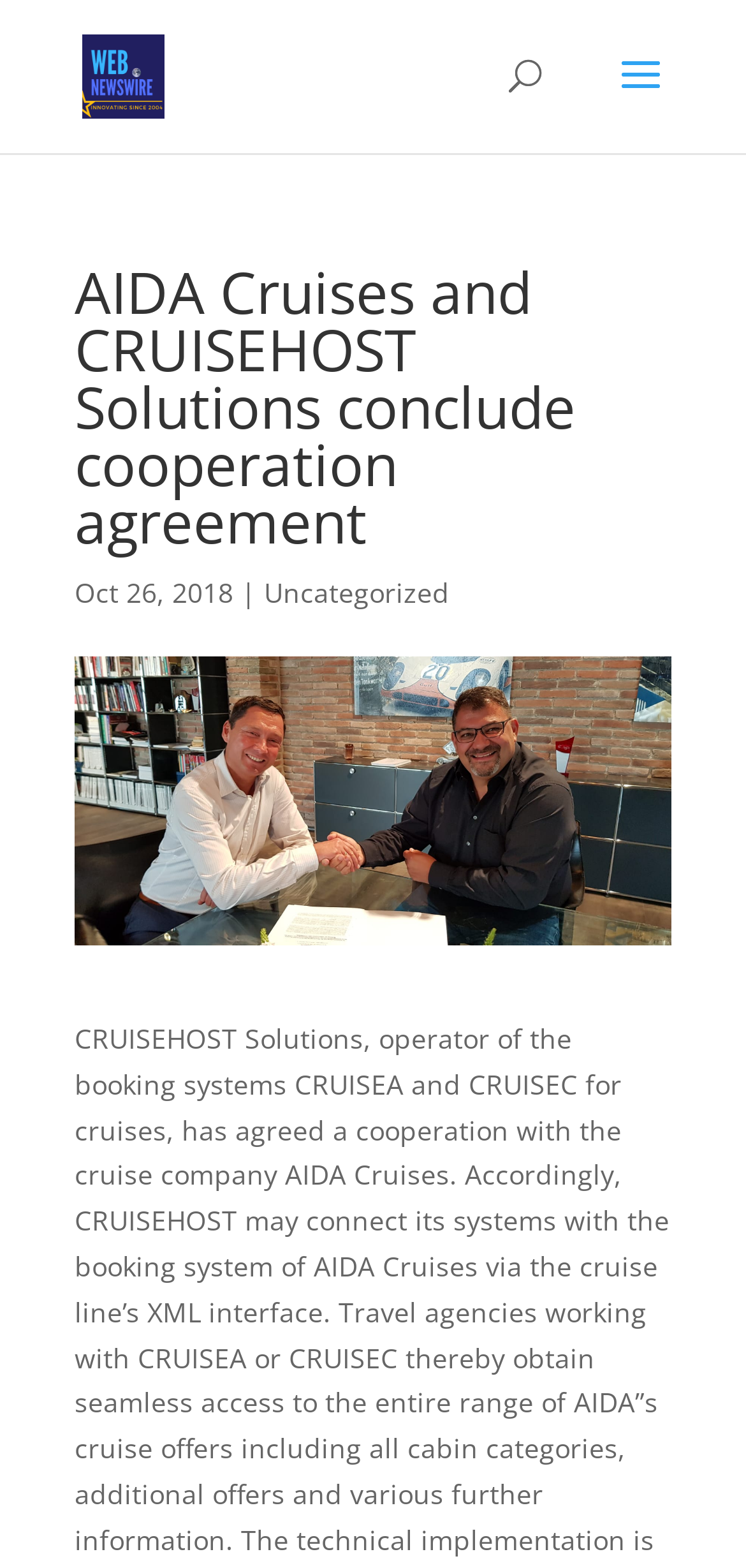Please specify the bounding box coordinates in the format (top-left x, top-left y, bottom-right x, bottom-right y), with values ranging from 0 to 1. Identify the bounding box for the UI component described as follows: alt="Webnewswire"

[0.11, 0.035, 0.221, 0.058]